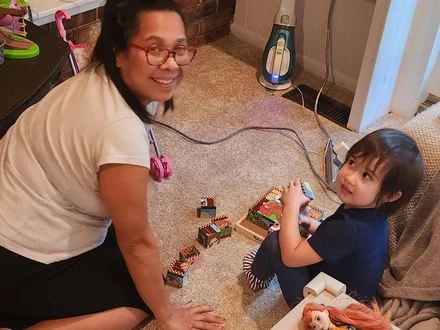What is Kerrigan doing? Observe the screenshot and provide a one-word or short phrase answer.

Working on a puzzle